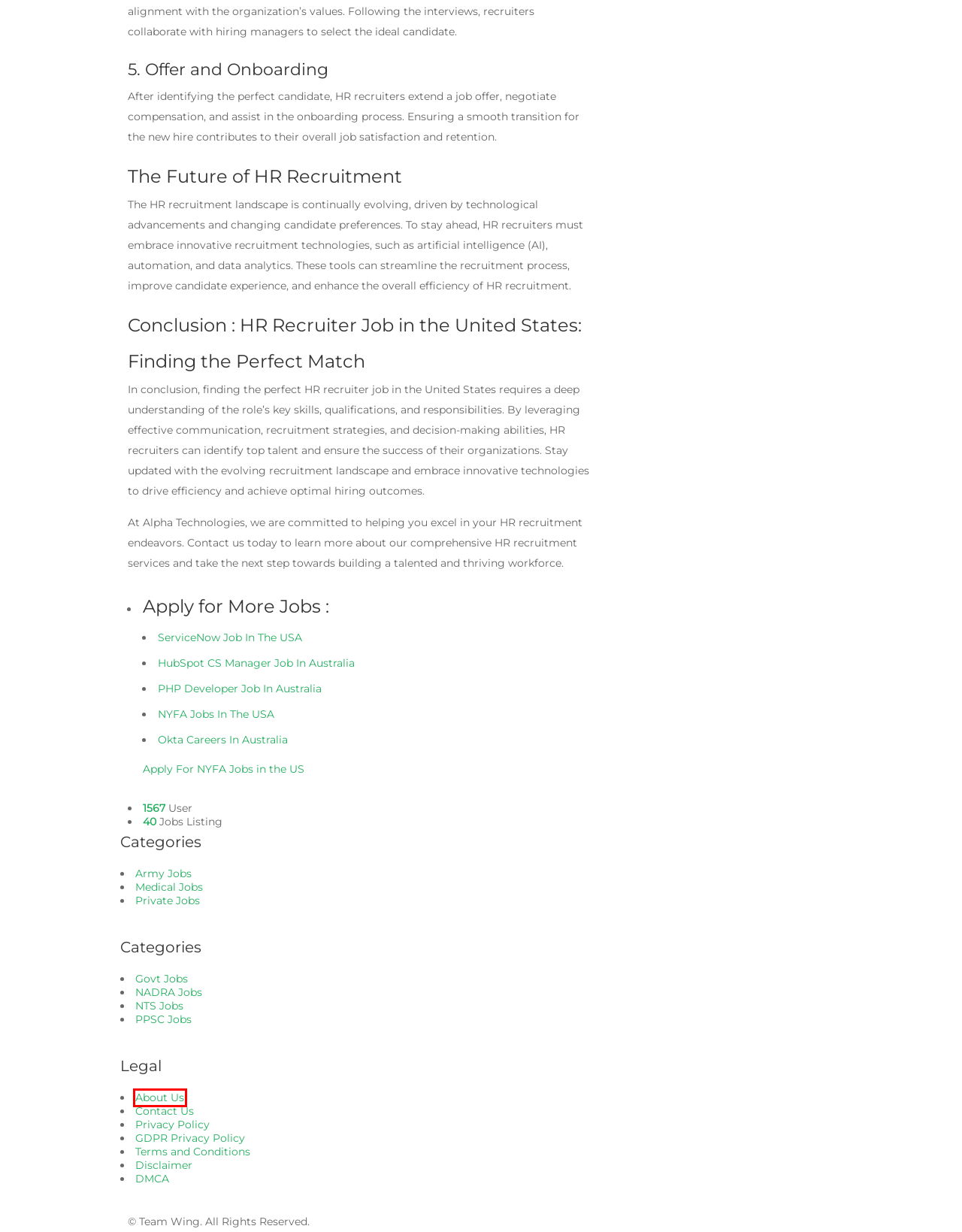Look at the screenshot of a webpage, where a red bounding box highlights an element. Select the best description that matches the new webpage after clicking the highlighted element. Here are the candidates:
A. Privacy Policy - CAZAKA JOBS
B. NYFA Jobs in the USA : Apply Now Jobs in NYFA - CAZAKA JOBS
C. Okta Careers in Australia - CAZAKA JOBS
D. PHP Developer Job in Australia - CAZAKA JOBS
E. About Us - CAZAKA JOBS
F. Contact Us - CAZAKA JOBS
G. DMCA - CAZAKA JOBS
H. Disclaimer - CAZAKA JOBS

E